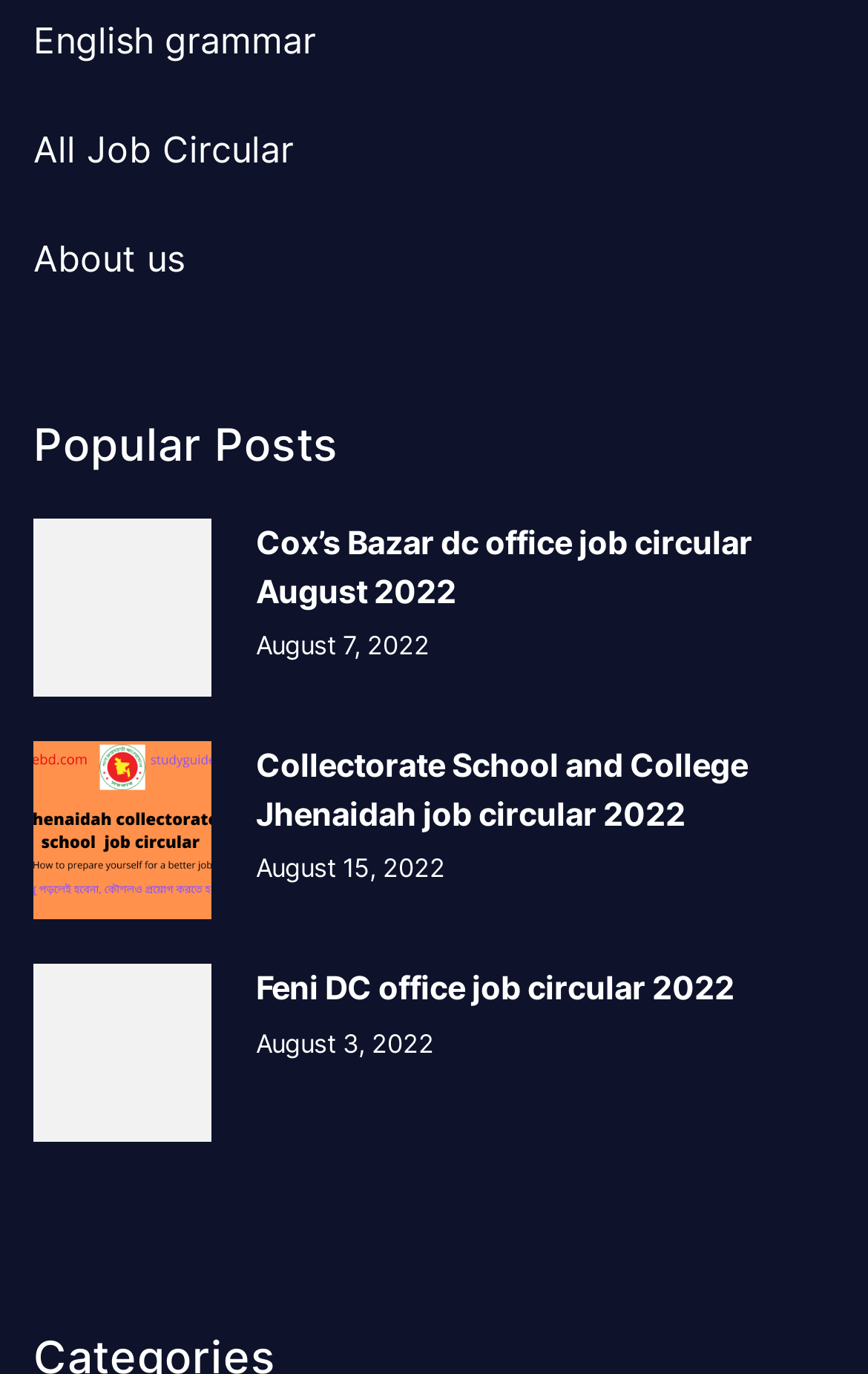Please find the bounding box coordinates of the element's region to be clicked to carry out this instruction: "Click on 'View Profile of SubhamUpret124'".

None